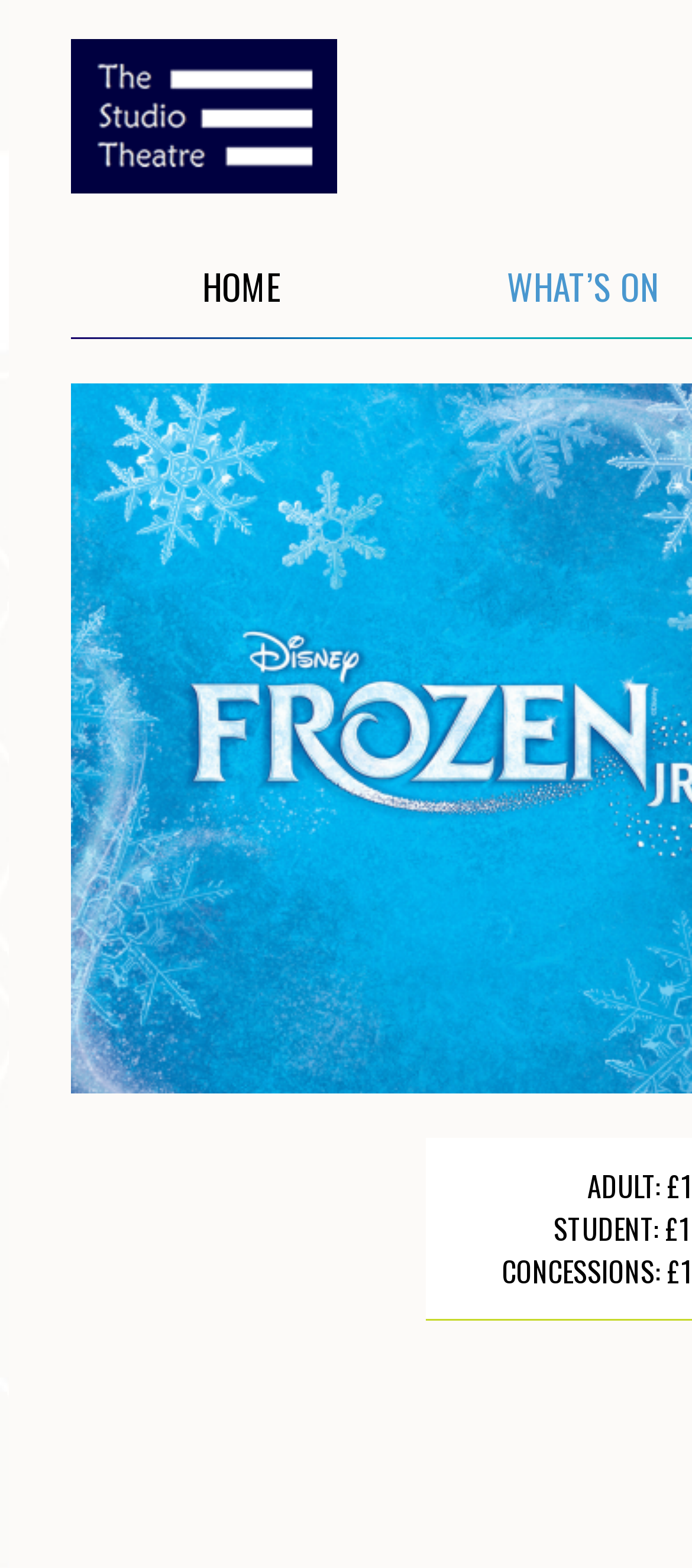Mark the bounding box of the element that matches the following description: "Home".

[0.292, 0.165, 0.405, 0.199]